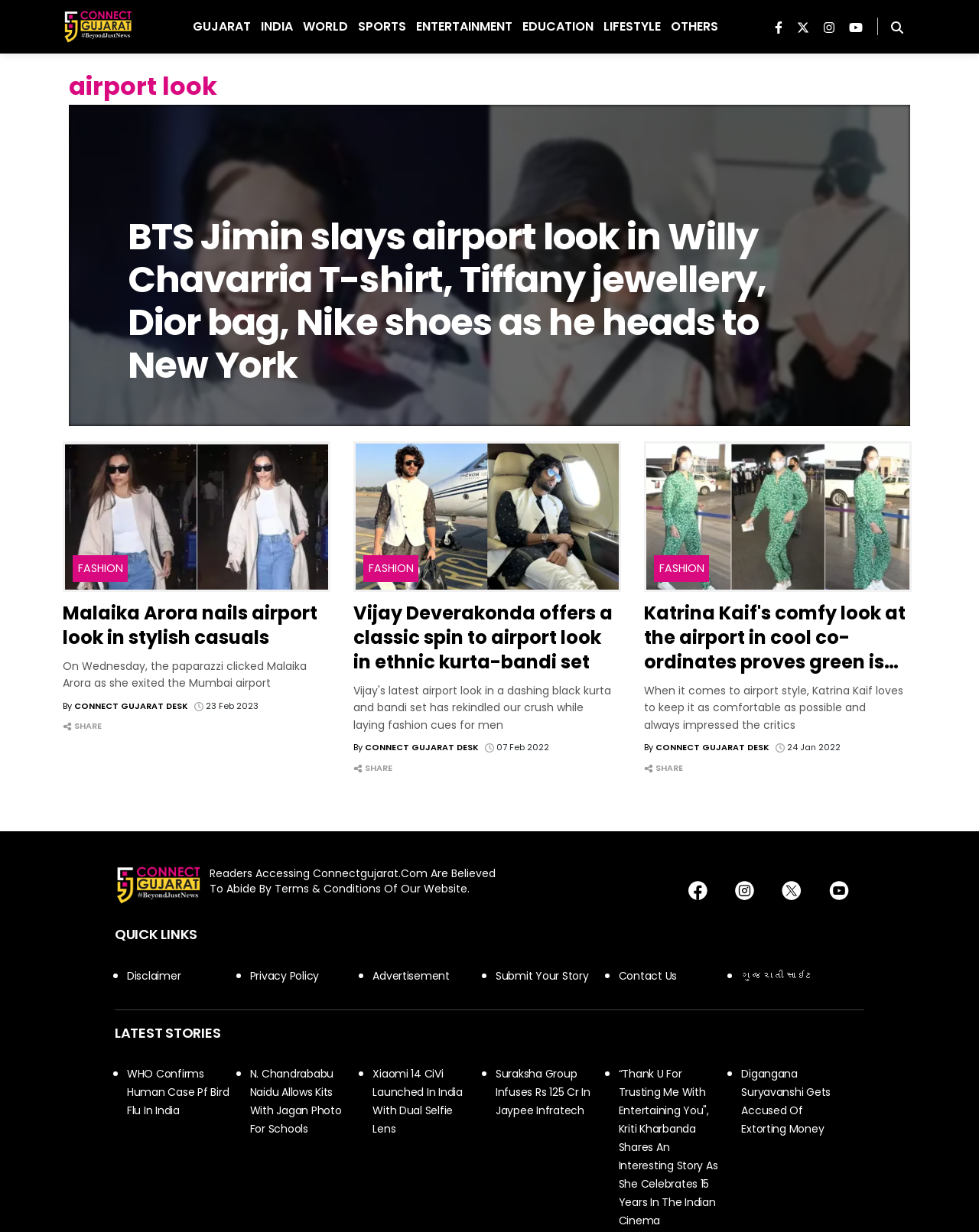Given the element description aria-label="Connect Gujarat English instagram page", specify the bounding box coordinates of the corresponding UI element in the format (top-left x, top-left y, bottom-right x, bottom-right y). All values must be between 0 and 1.

[0.842, 0.014, 0.864, 0.029]